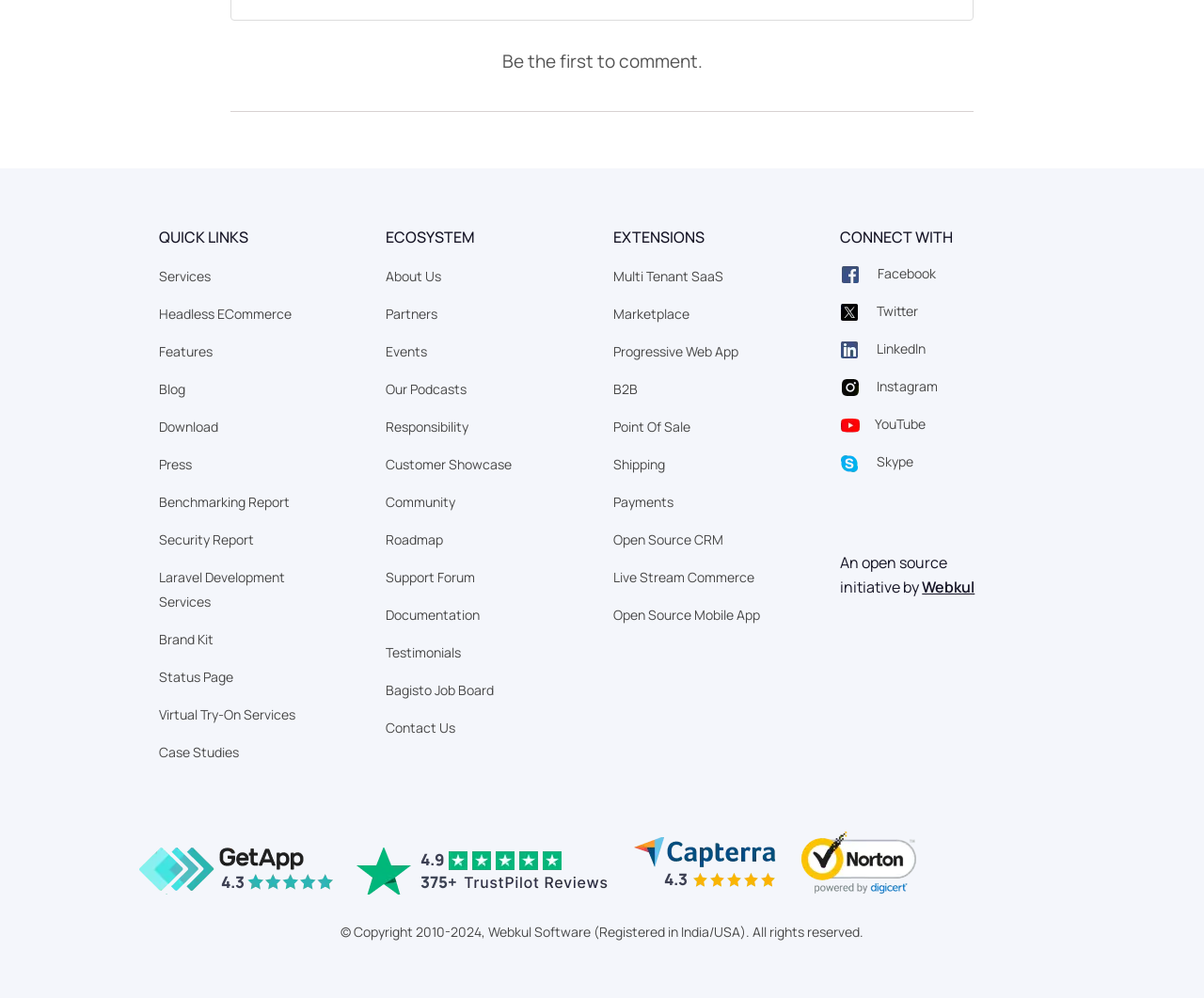Given the description of a UI element: "Multi Tenant SaaS", identify the bounding box coordinates of the matching element in the webpage screenshot.

[0.509, 0.268, 0.601, 0.285]